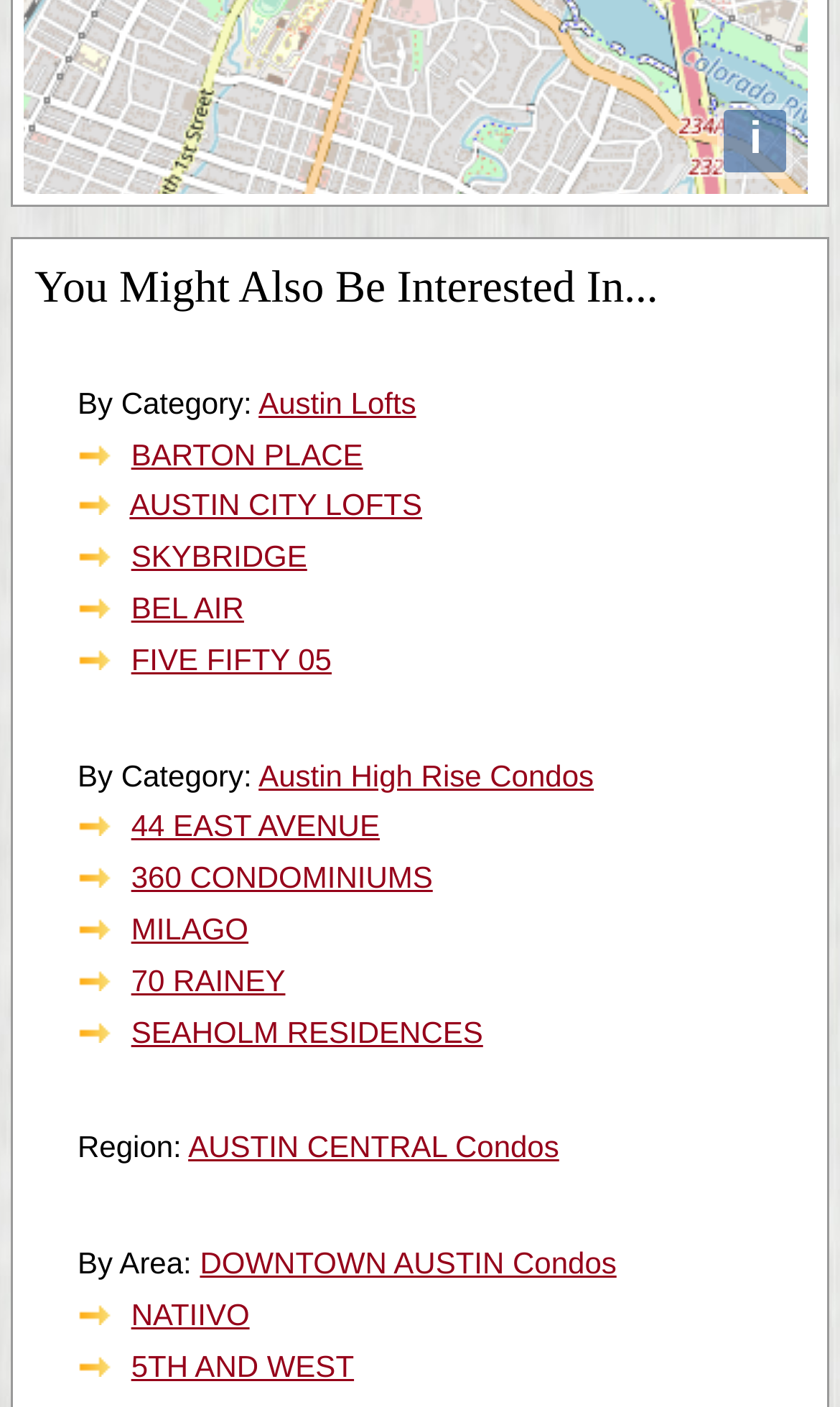Find the bounding box coordinates for the element that must be clicked to complete the instruction: "View Austin Lofts". The coordinates should be four float numbers between 0 and 1, indicated as [left, top, right, bottom].

[0.308, 0.274, 0.495, 0.298]